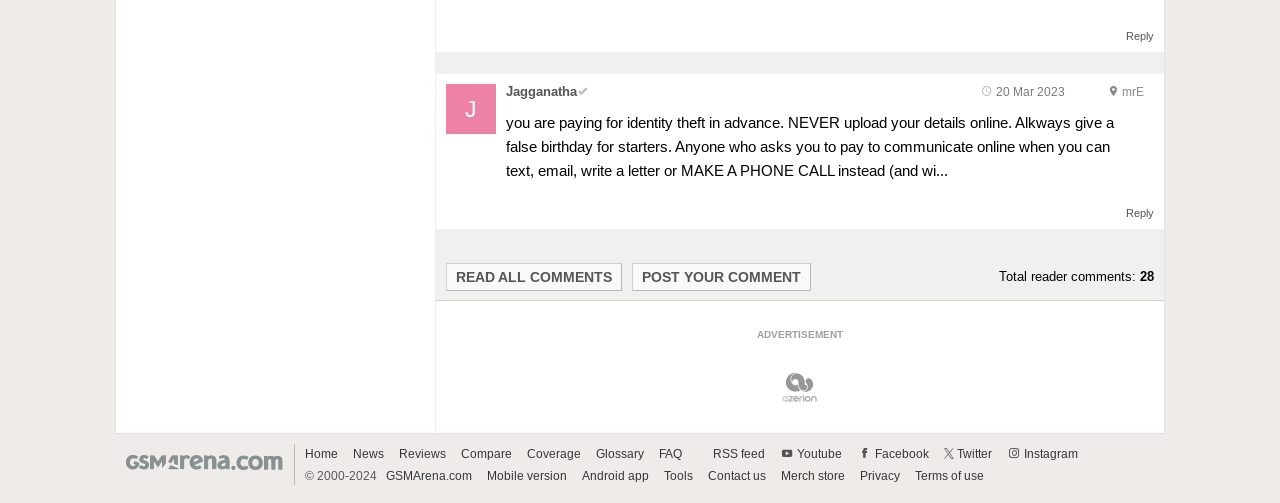What is the website's copyright year range?
Look at the image and respond with a single word or a short phrase.

2000-2024